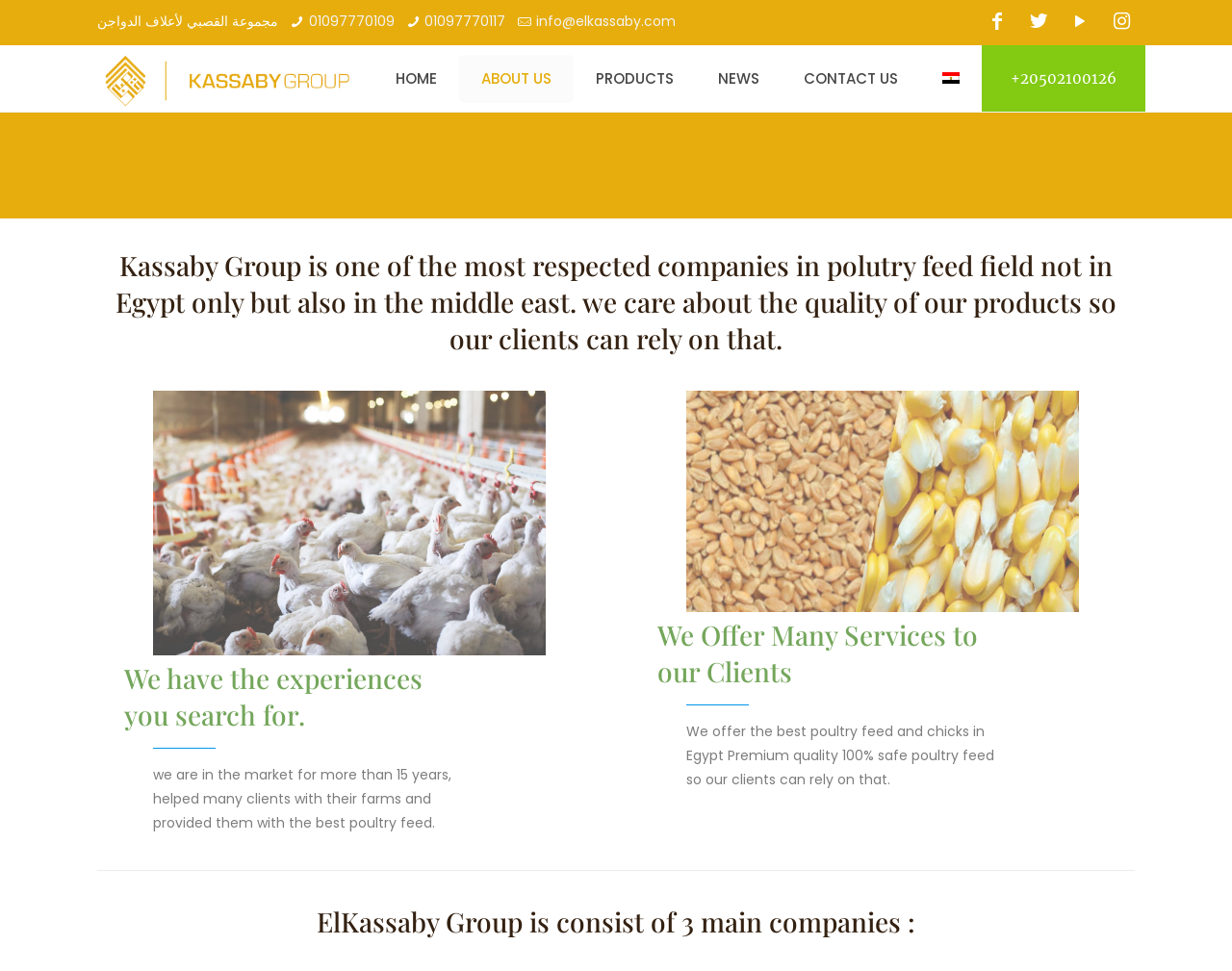Please identify the bounding box coordinates of where to click in order to follow the instruction: "Click the Facebook link".

[0.798, 0.008, 0.82, 0.036]